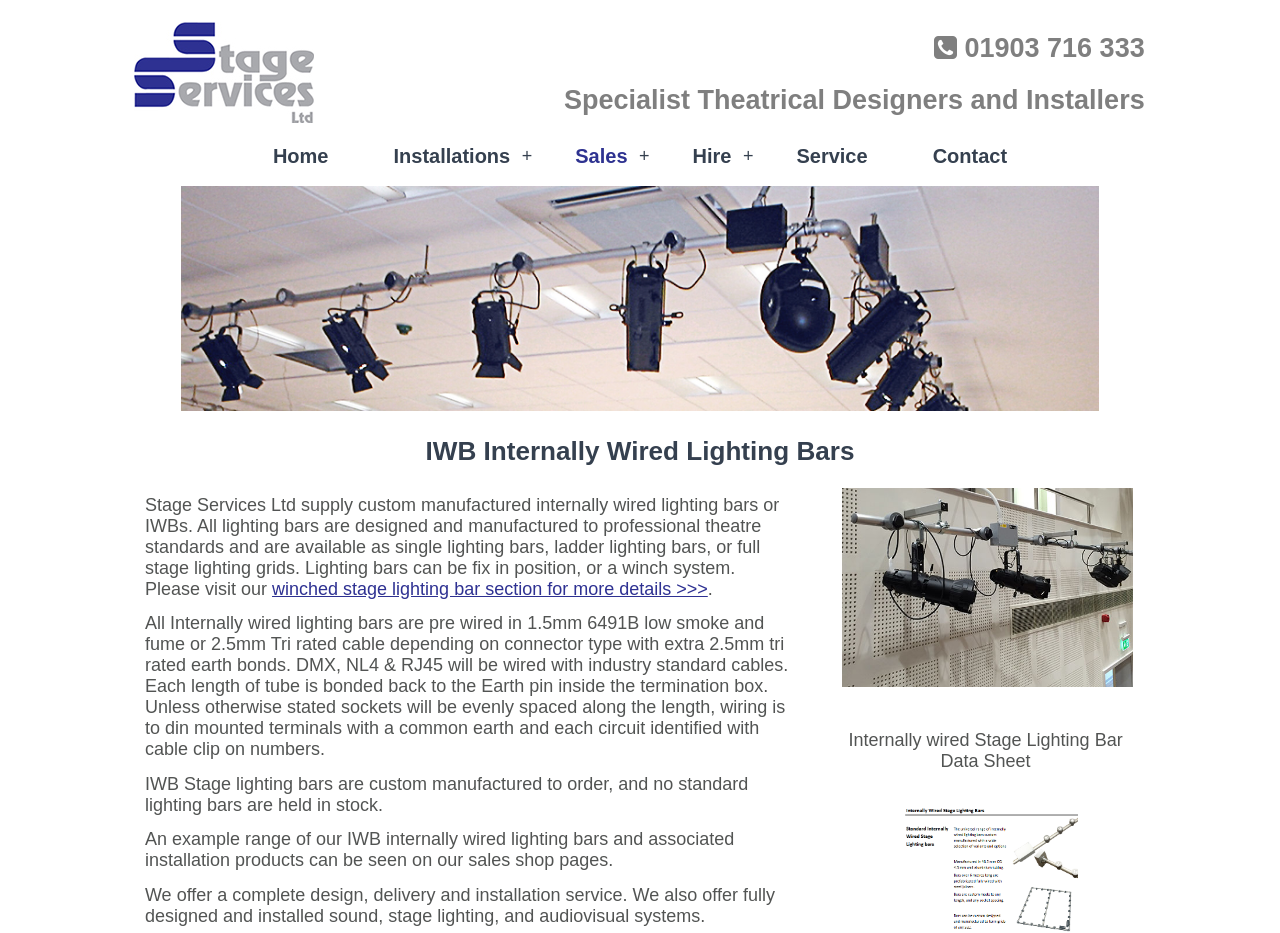Please identify the coordinates of the bounding box for the clickable region that will accomplish this instruction: "View 'winched stage lighting bar section'".

[0.213, 0.62, 0.553, 0.642]